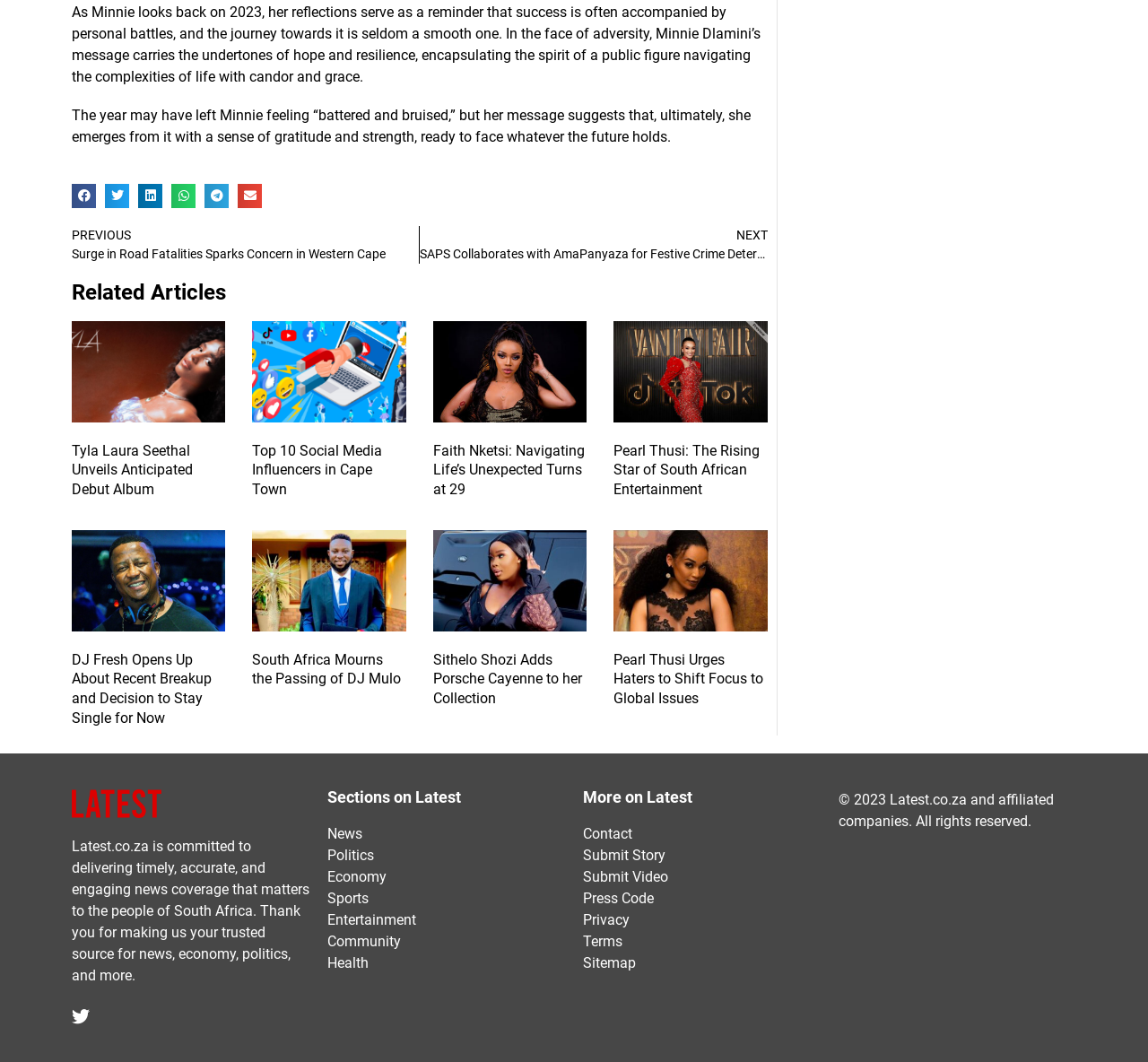Identify the bounding box coordinates for the element that needs to be clicked to fulfill this instruction: "View related article about Tyla Laura Seethal". Provide the coordinates in the format of four float numbers between 0 and 1: [left, top, right, bottom].

[0.062, 0.302, 0.196, 0.398]